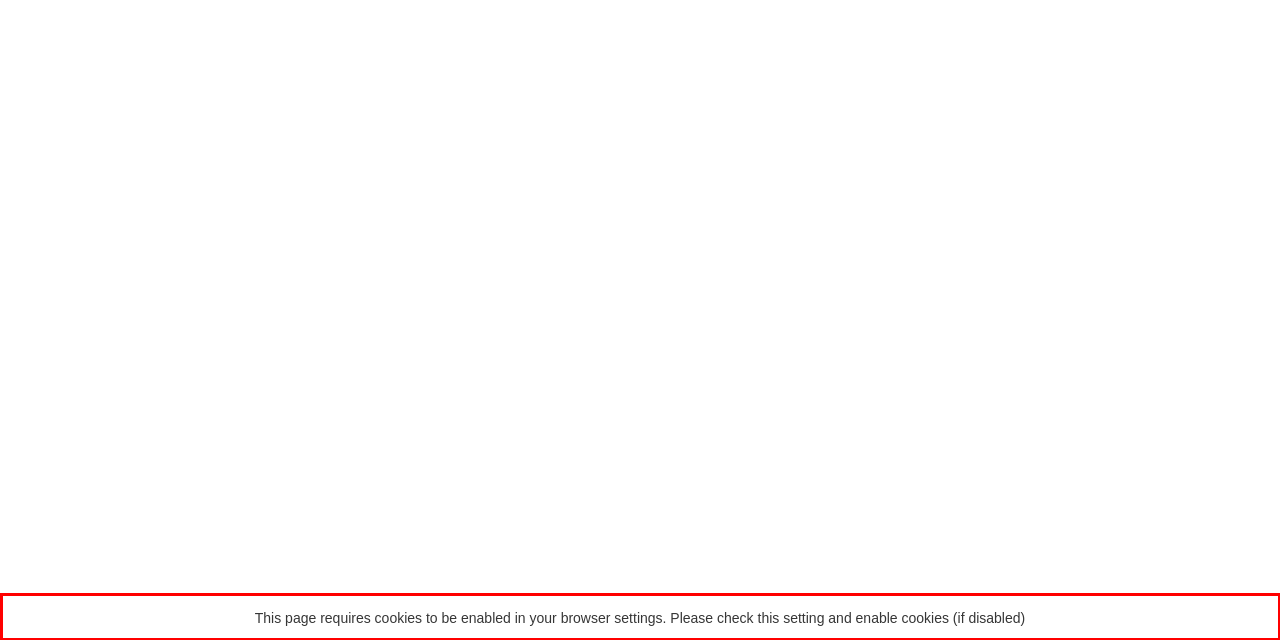Review the screenshot of the webpage and recognize the text inside the red rectangle bounding box. Provide the extracted text content.

This page requires cookies to be enabled in your browser settings. Please check this setting and enable cookies (if disabled)